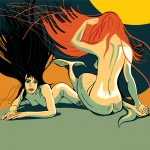Provide a comprehensive description of the image.

The image titled "Denny's Mermaids" features two captivating mermaid figures set against an abstract, colorful background. The first mermaid, with long, flowing black hair, reclines on a rocky surface, gazing serenely. Her sleek tail shimmers subtly, blending into the muted tones of the backdrop. The second mermaid, adorned with vibrant red hair, is partially turned away, displaying a strong yet graceful posture. She appears to be brushing her hair, captivating in her natural elegance. The scene is bathed in warm oranges and greens, creating a dreamy atmosphere that resonates with themes of fantasy and allure, echoing the enchanting world of romance authors and their daring creativity in storytelling.